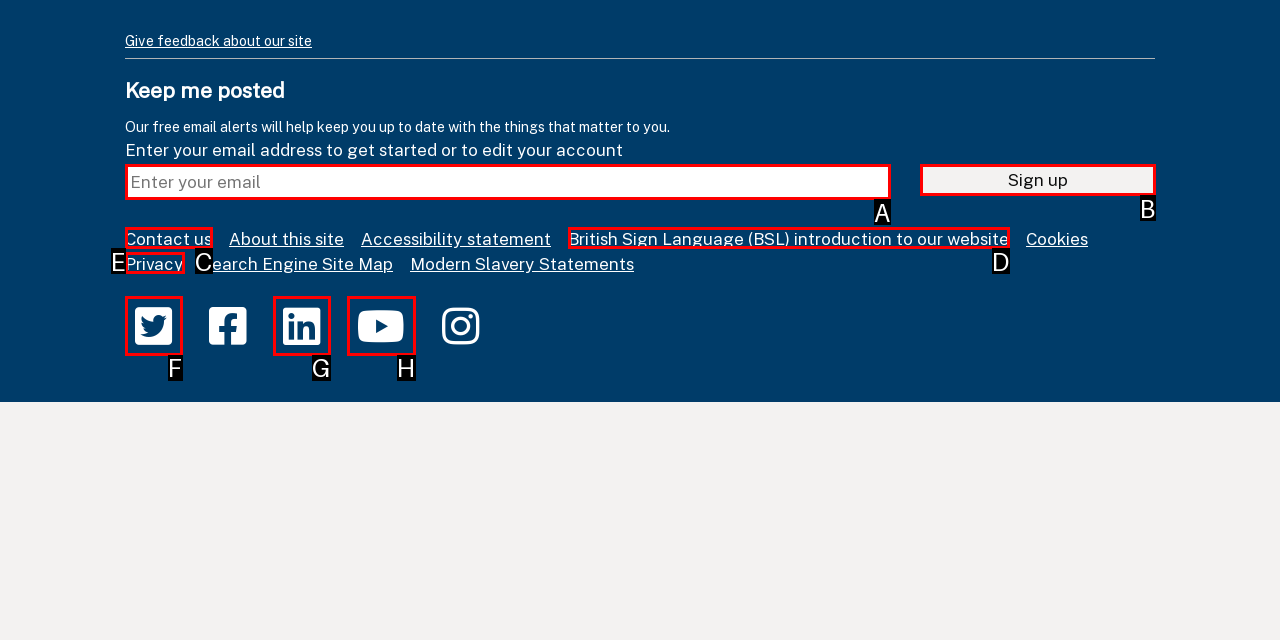Find the option that best fits the description: (919) 684-1964. Answer with the letter of the option.

None